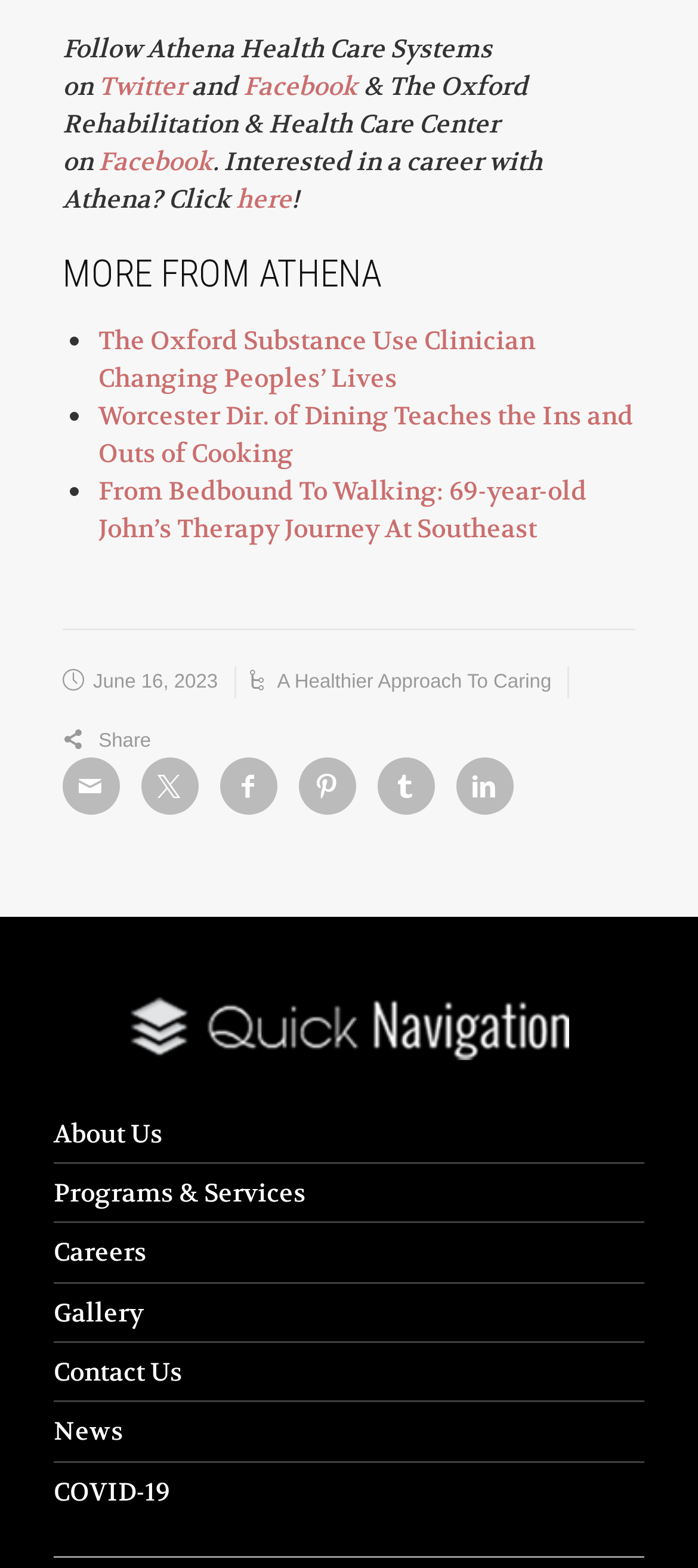How many social media platforms are available?
Please give a detailed and thorough answer to the question, covering all relevant points.

I counted the number of social media links available on the webpage, which are Twitter, Facebook, Email, Pinterest, Tumblr, and Linkedin.